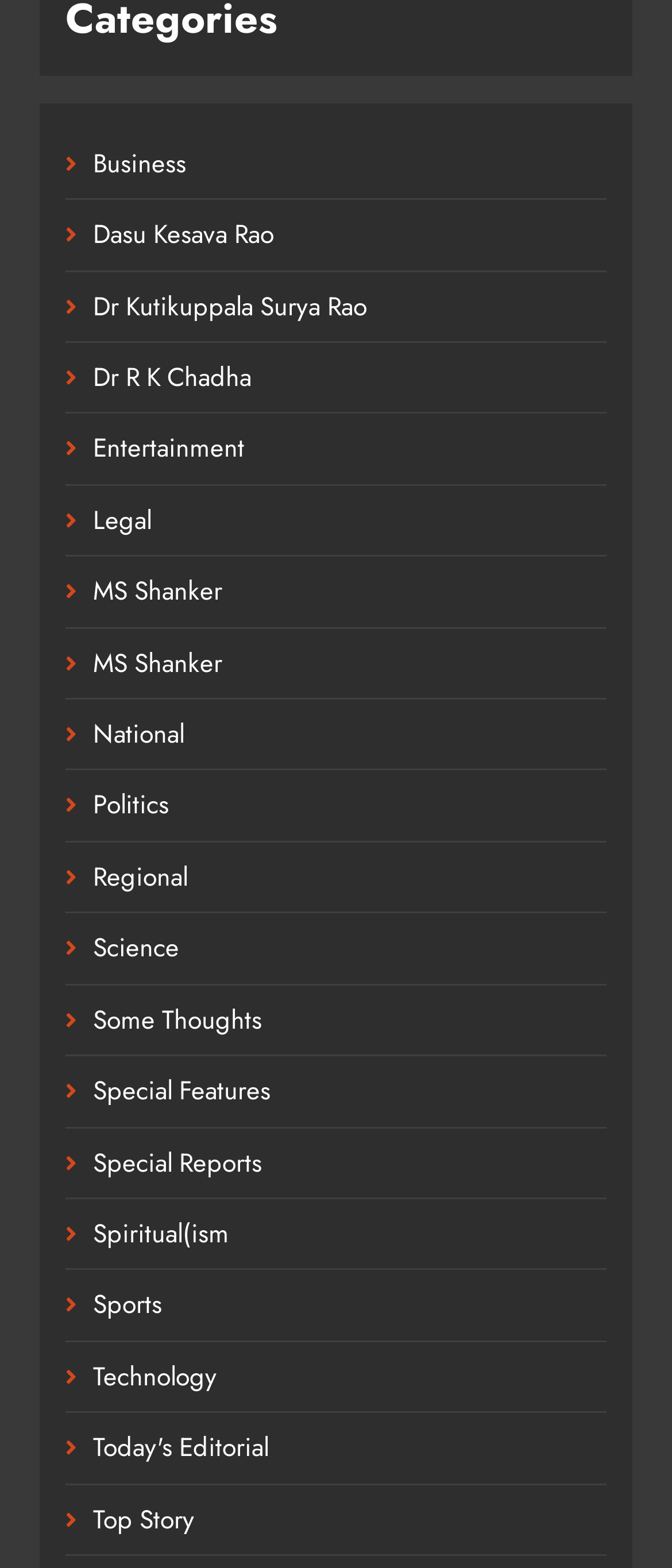Please identify the bounding box coordinates of the region to click in order to complete the task: "Visit 'Blog'". The coordinates must be four float numbers between 0 and 1, specified as [left, top, right, bottom].

None